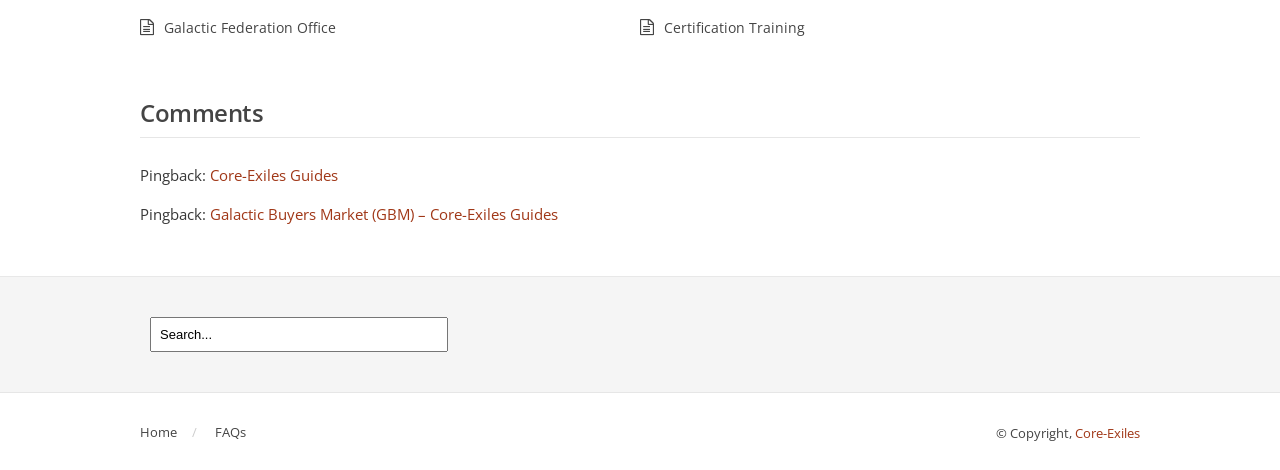Locate the bounding box coordinates of the element I should click to achieve the following instruction: "go to Core-Exiles".

[0.84, 0.902, 0.891, 0.94]